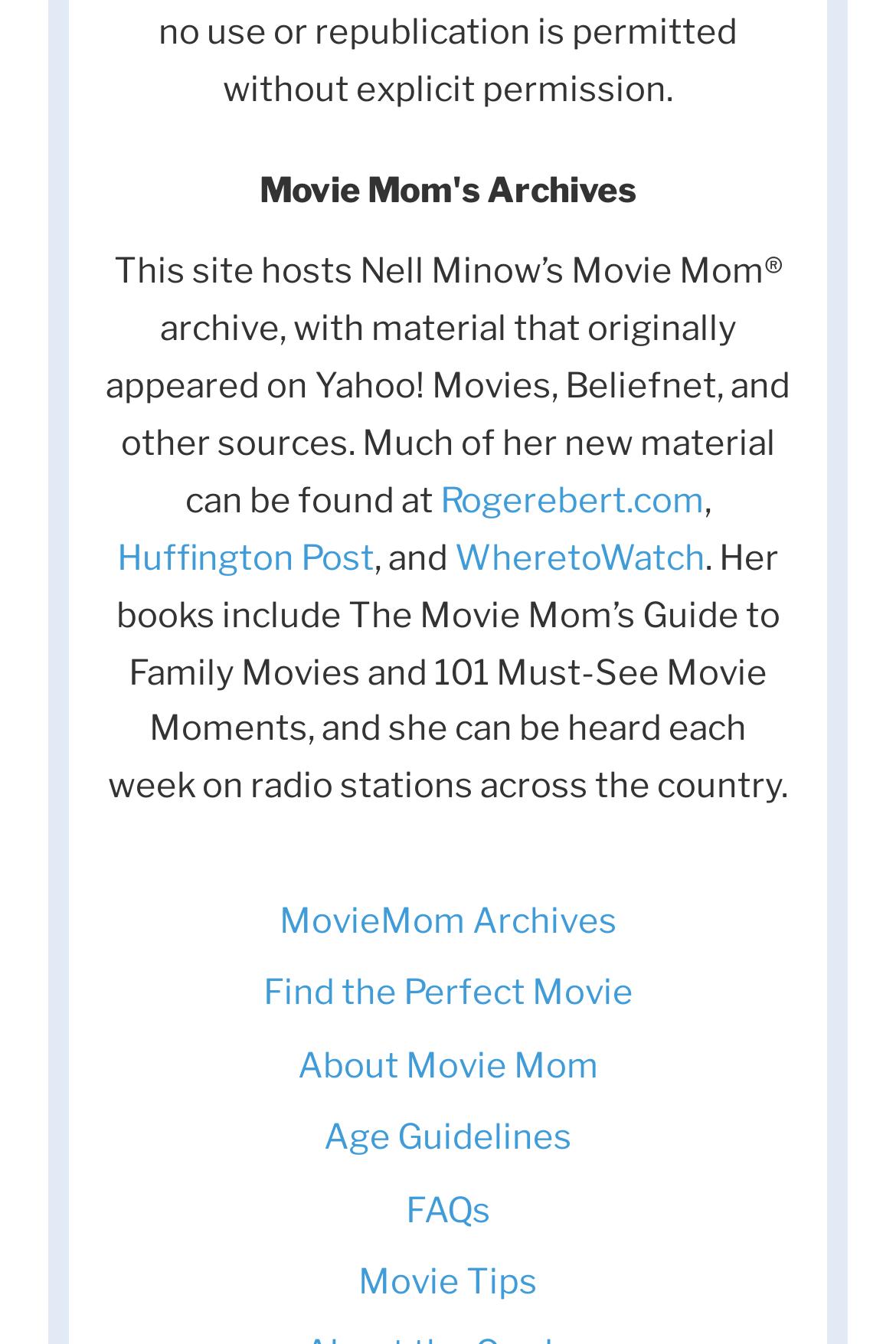Using the element description: "Find the Perfect Movie", determine the bounding box coordinates. The coordinates should be in the format [left, top, right, bottom], with values between 0 and 1.

[0.294, 0.724, 0.706, 0.755]